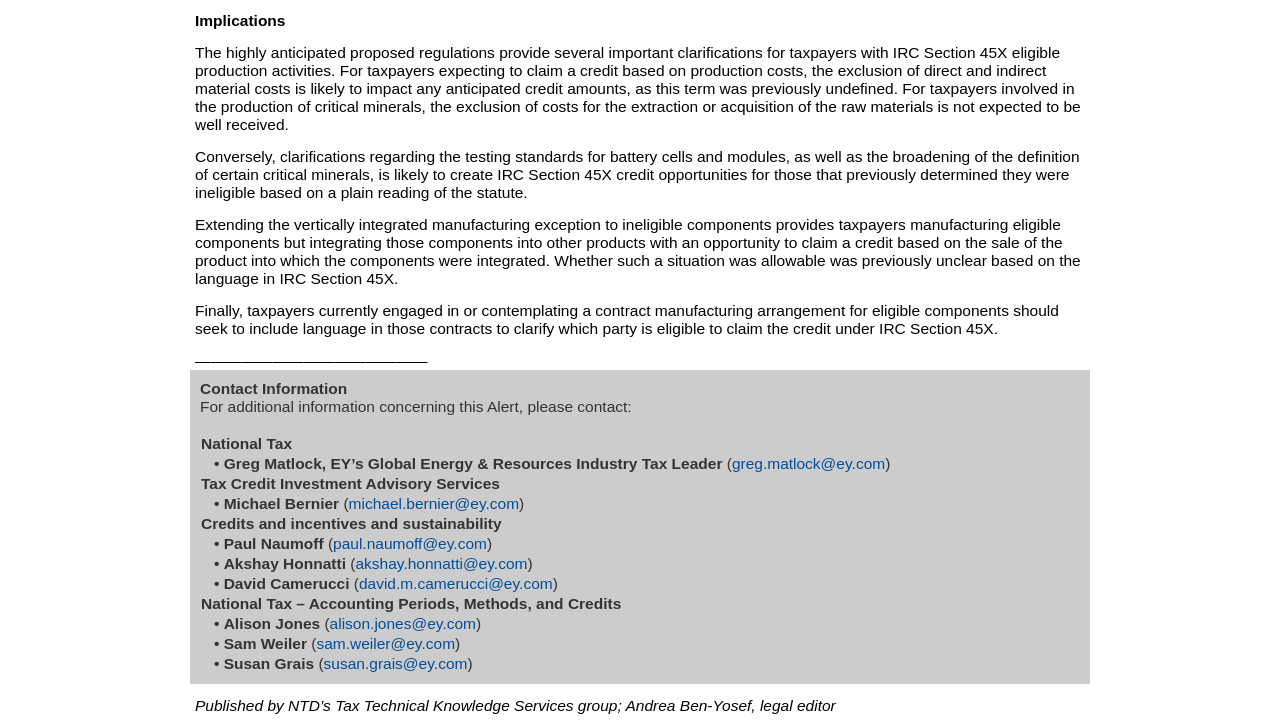What is the purpose of the contract manufacturing arrangement mentioned in the webpage?
Based on the image, please offer an in-depth response to the question.

According to the webpage, taxpayers currently engaged in or contemplating a contract manufacturing arrangement for eligible components should seek to include language in those contracts to clarify which party is eligible to claim the credit under IRC Section 45X, which suggests that the purpose of the contract manufacturing arrangement is to clarify which party is eligible to claim the credit.